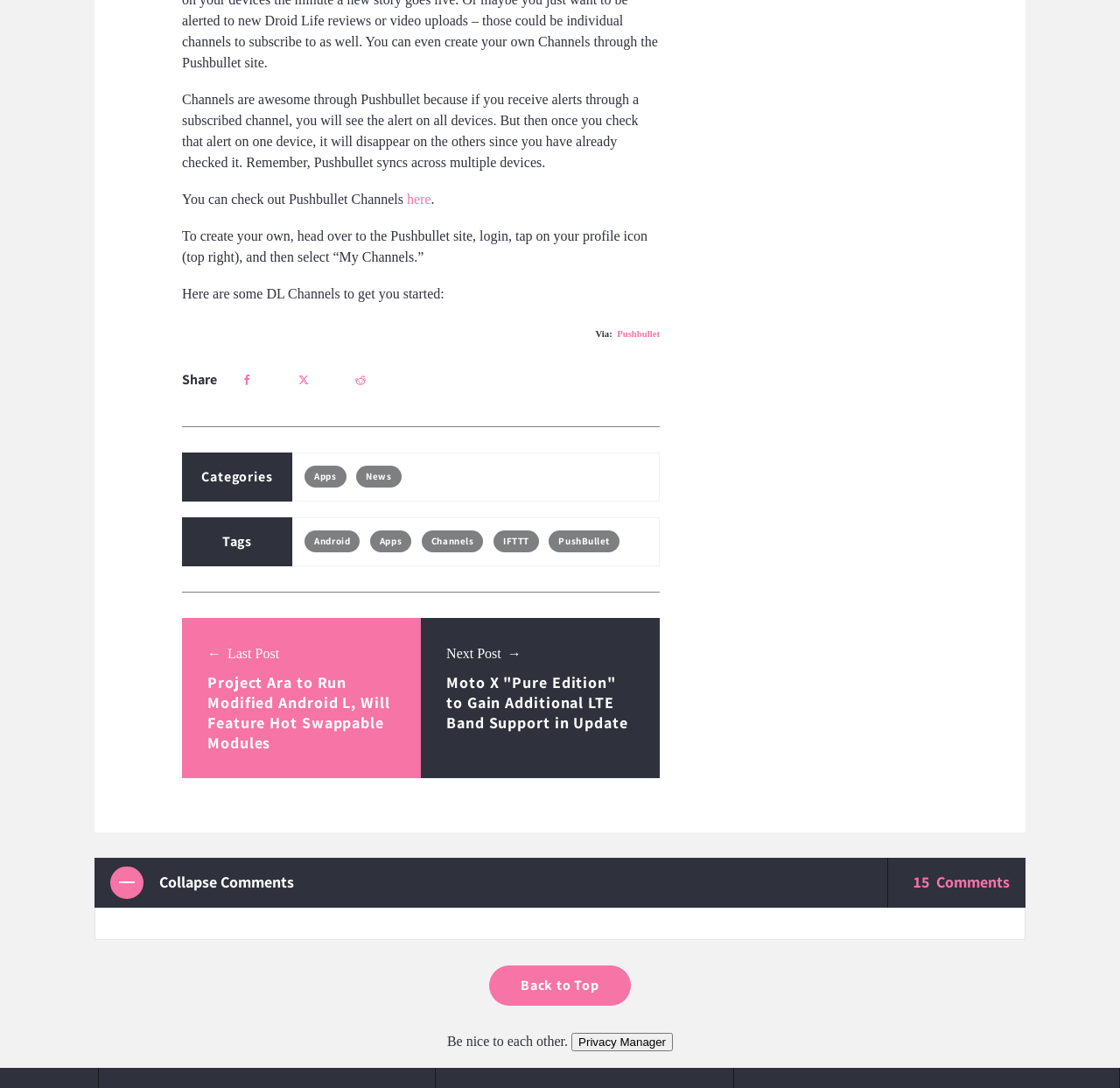Identify the bounding box coordinates necessary to click and complete the given instruction: "Share".

[0.162, 0.34, 0.194, 0.357]